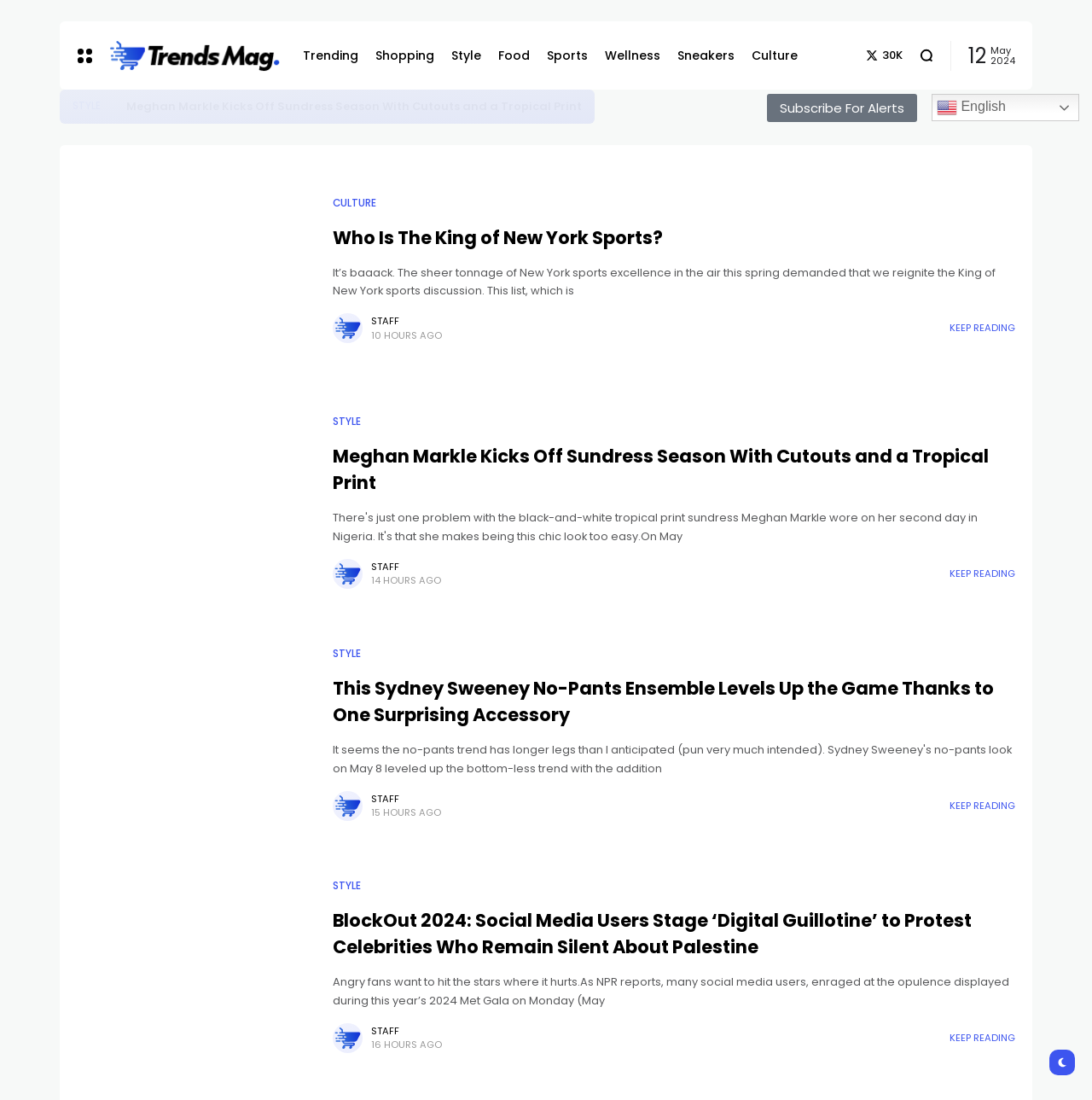What is the category of the first article?
Please provide a comprehensive answer to the question based on the webpage screenshot.

I looked at the first article element [619] and found a link with the text 'CULTURE' [902]. This suggests that the category of the first article is CULTURE.